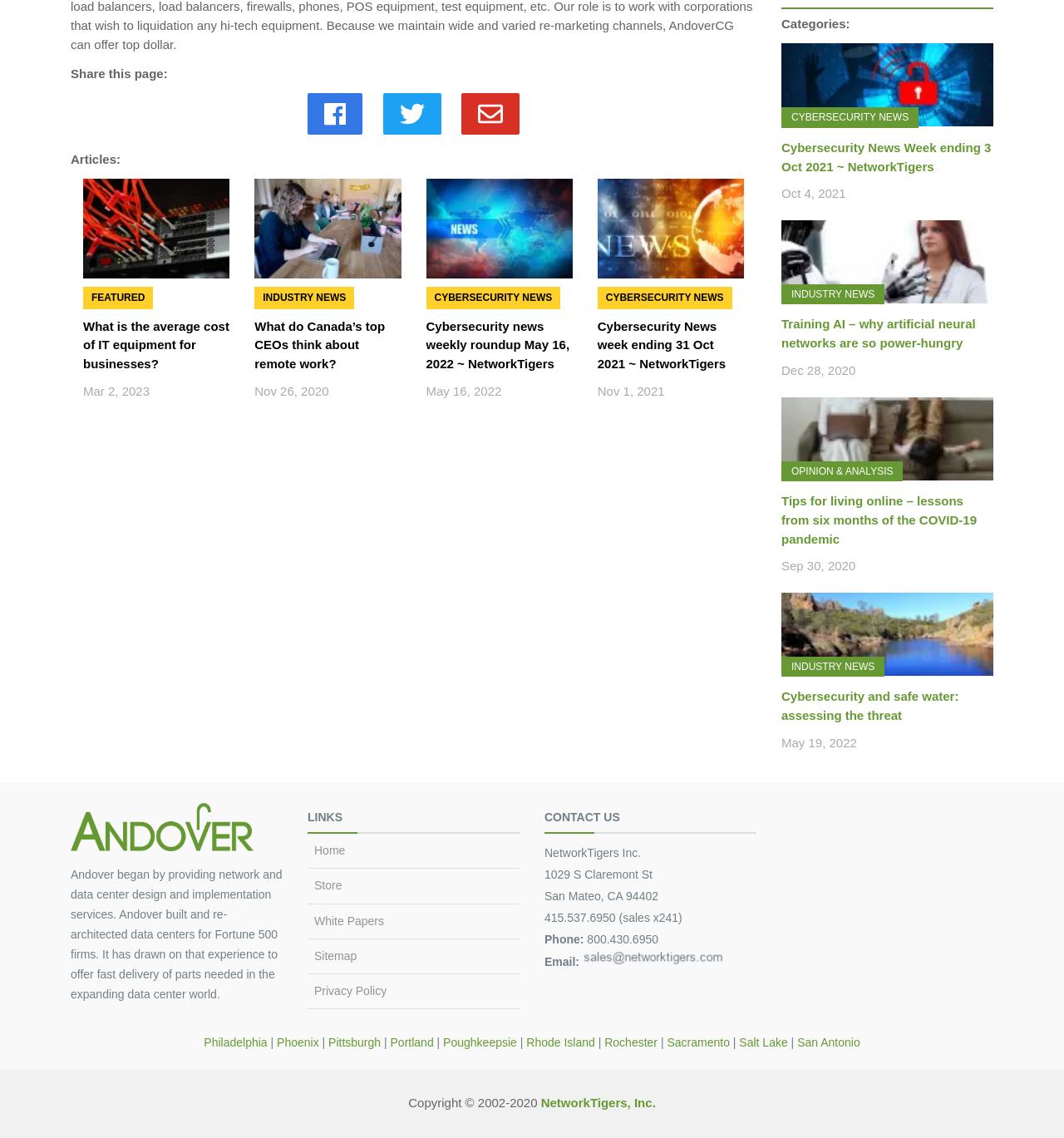From the webpage screenshot, identify the region described by parent_node: CYBERSECURITY NEWS. Provide the bounding box coordinates as (top-left x, top-left y, bottom-right x, bottom-right y), with each value being a floating point number between 0 and 1.

[0.562, 0.194, 0.699, 0.206]